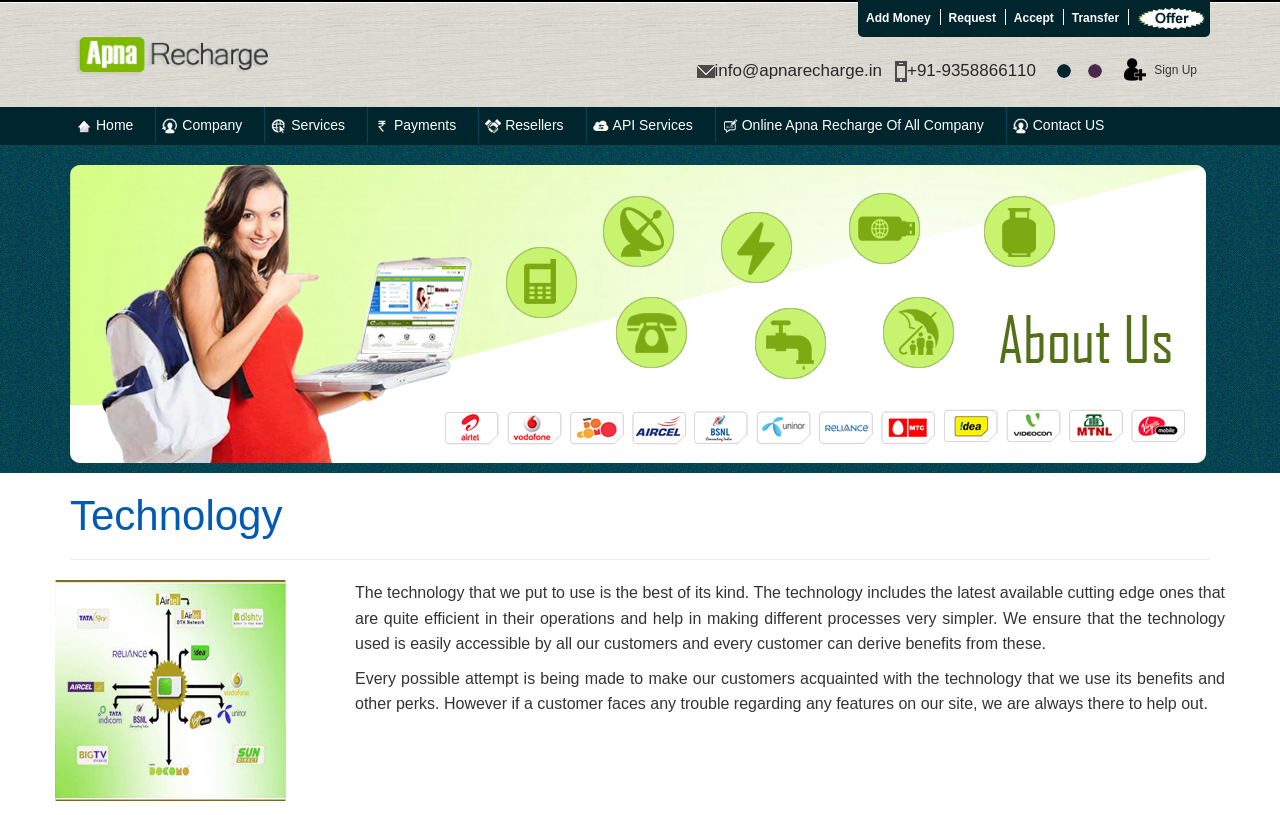Provide the bounding box coordinates of the HTML element this sentence describes: "API Services". The bounding box coordinates consist of four float numbers between 0 and 1, i.e., [left, top, right, bottom].

[0.463, 0.144, 0.541, 0.163]